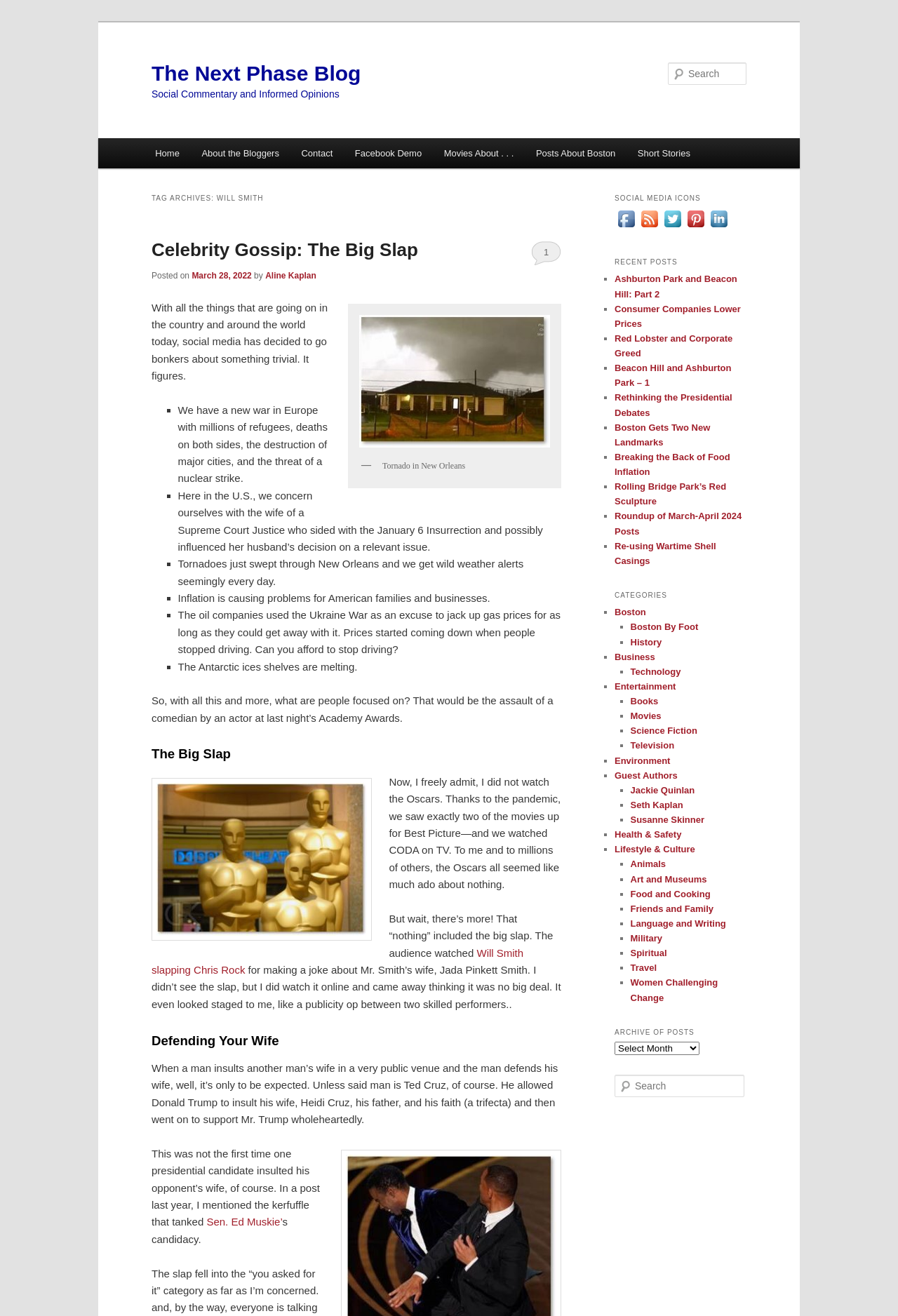Could you highlight the region that needs to be clicked to execute the instruction: "Visit Facebook page"?

[0.684, 0.169, 0.71, 0.177]